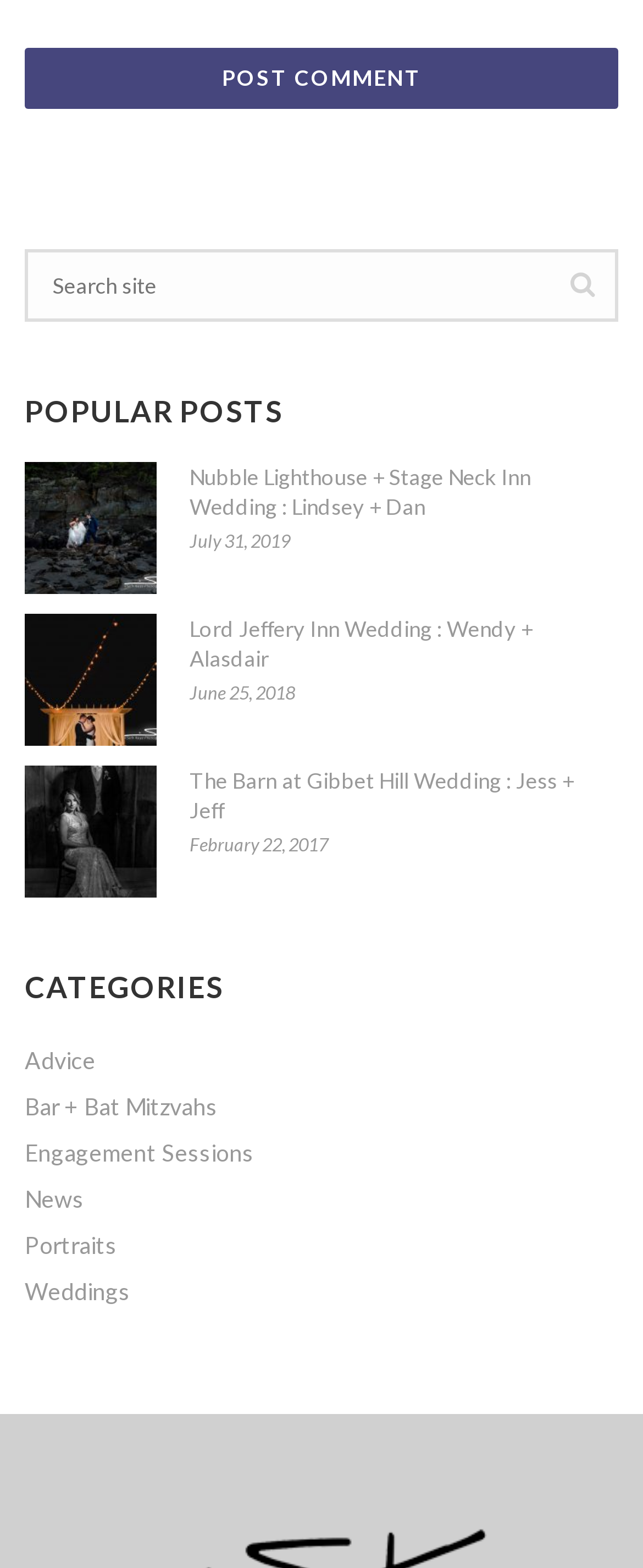Identify the bounding box for the described UI element: "Advice".

[0.038, 0.667, 0.149, 0.686]